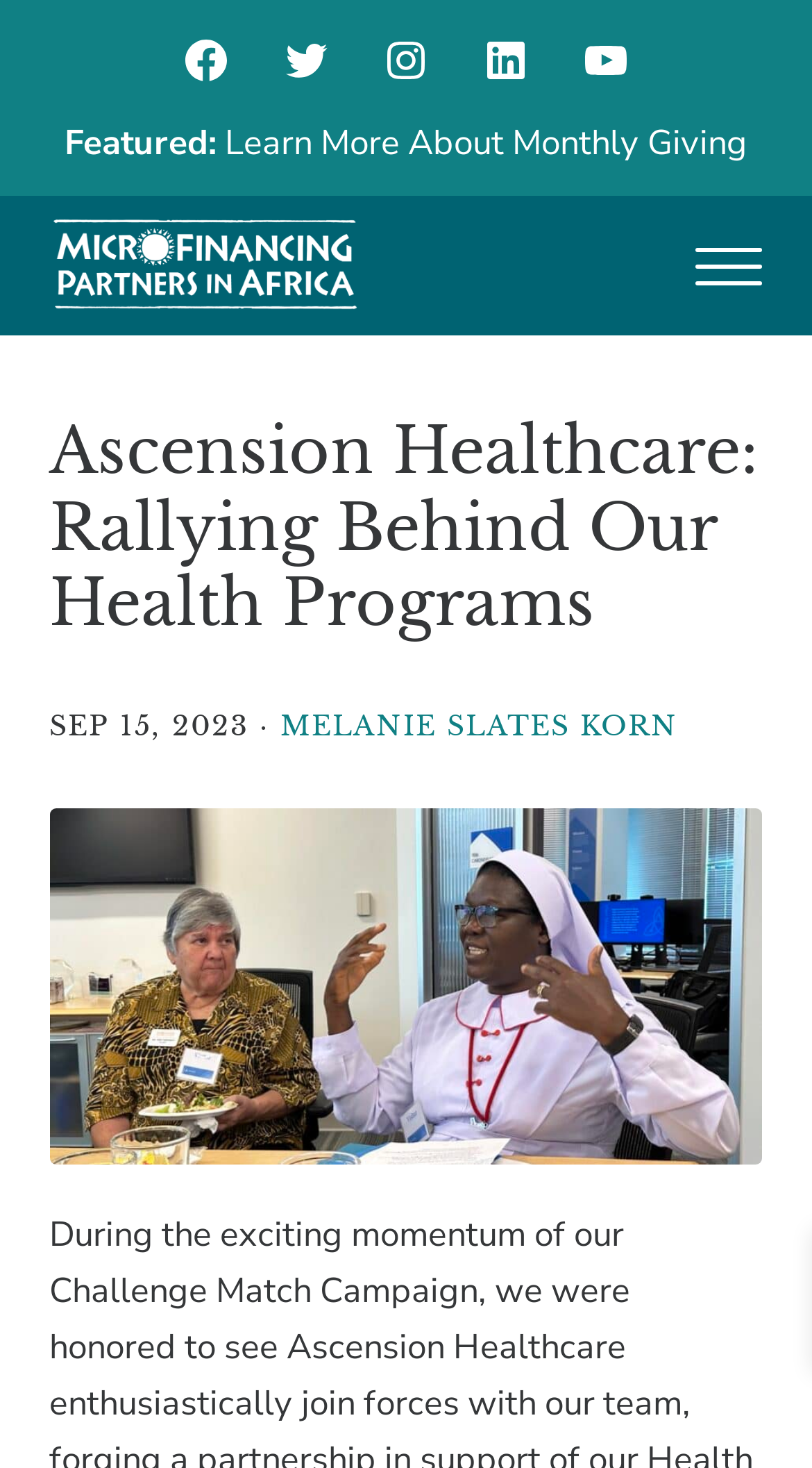Please determine the bounding box coordinates of the area that needs to be clicked to complete this task: 'Learn more about Monthly Giving'. The coordinates must be four float numbers between 0 and 1, formatted as [left, top, right, bottom].

[0.079, 0.08, 0.92, 0.118]